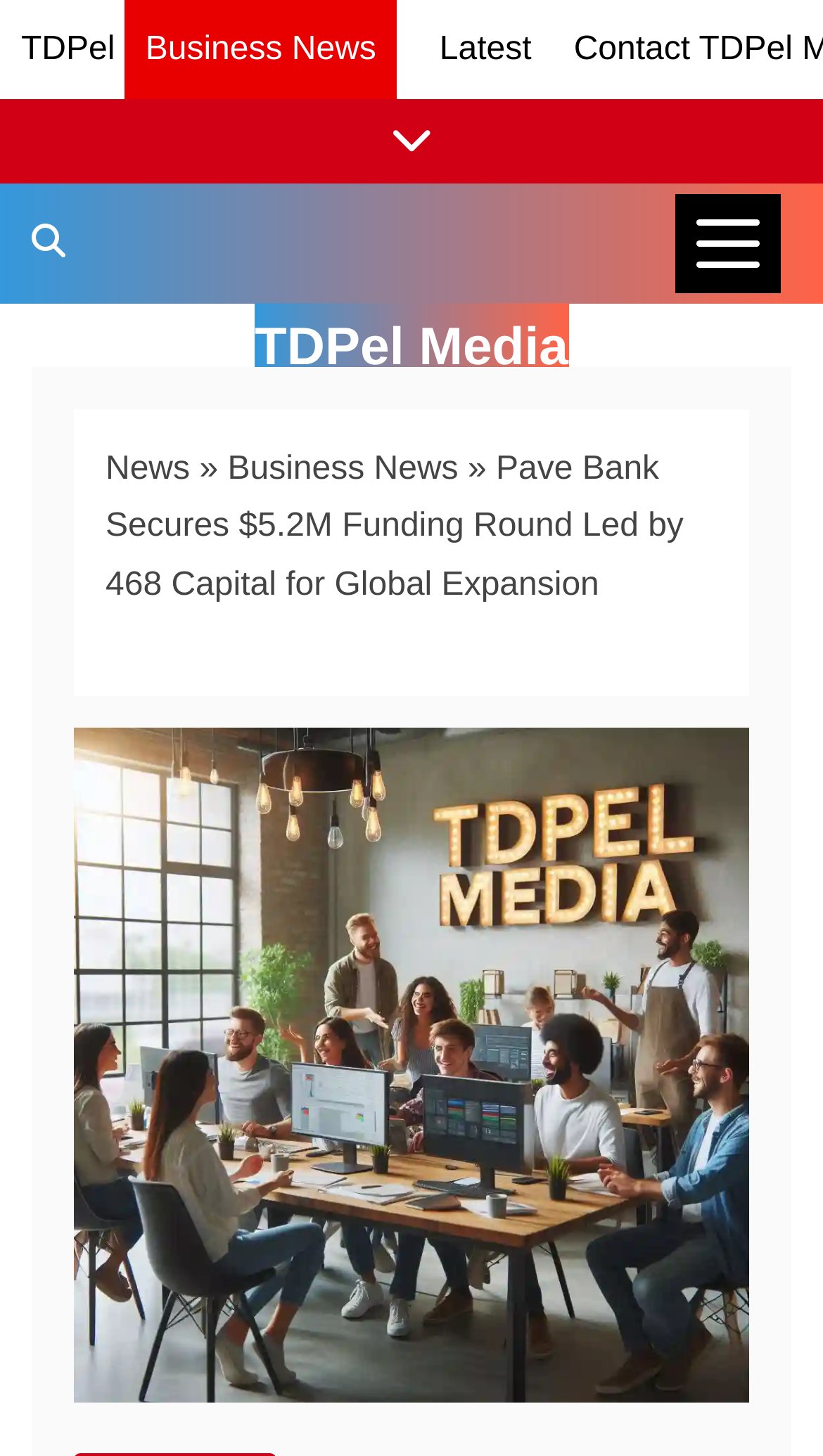What is the image on the webpage about?
Please provide a comprehensive and detailed answer to the question.

I determined the content of the image by looking at its description, which is 'Pave Bank Secures $5.2M Funding Round Led by 468 Capital for Global Expansion'. This suggests that the image is related to the article about Pave Bank's funding round.